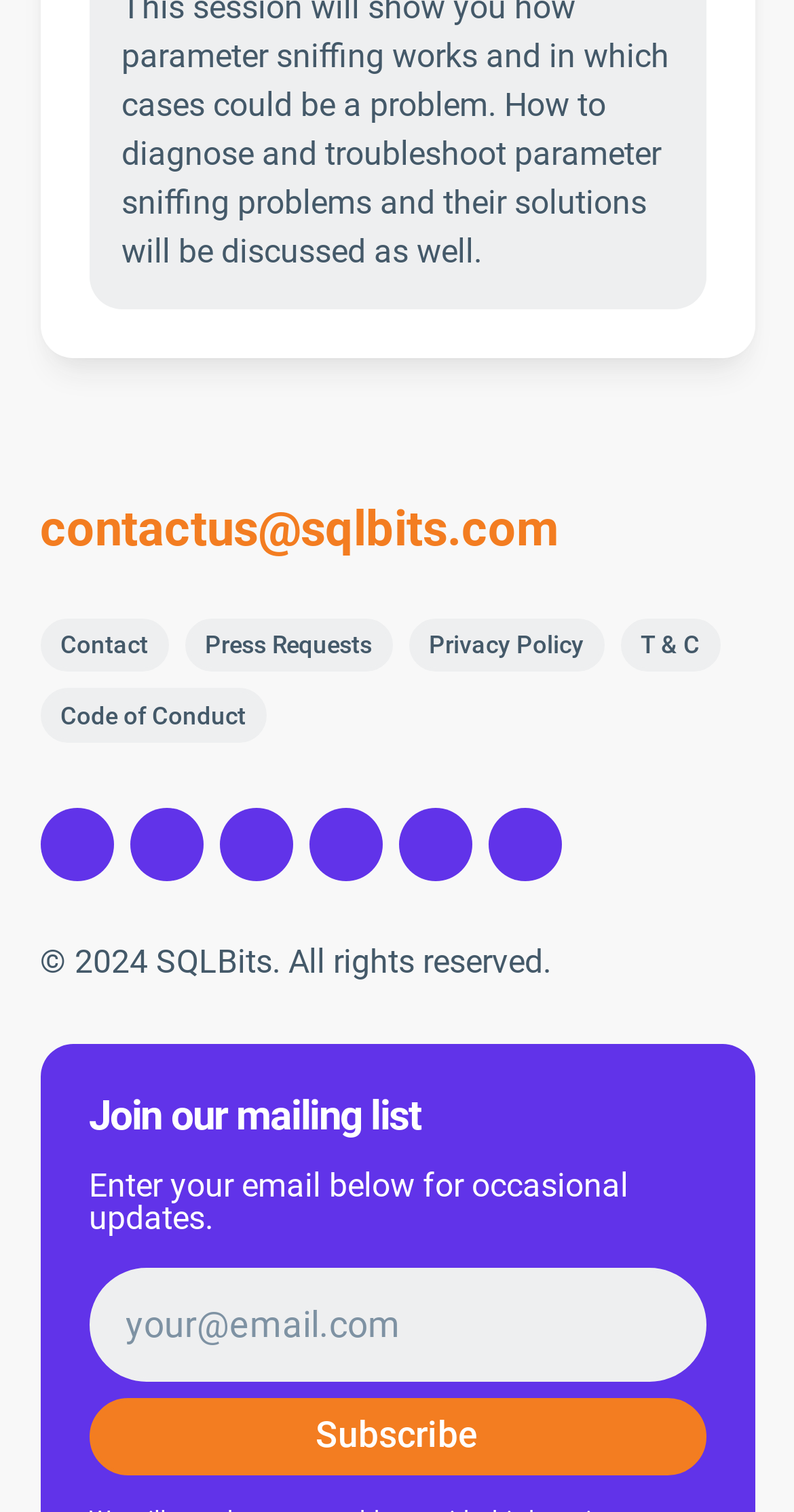Examine the image carefully and respond to the question with a detailed answer: 
What is the year of the copyright?

The year of the copyright is found in the StaticText element '© 2024 SQLBits.' at the bottom of the webpage.